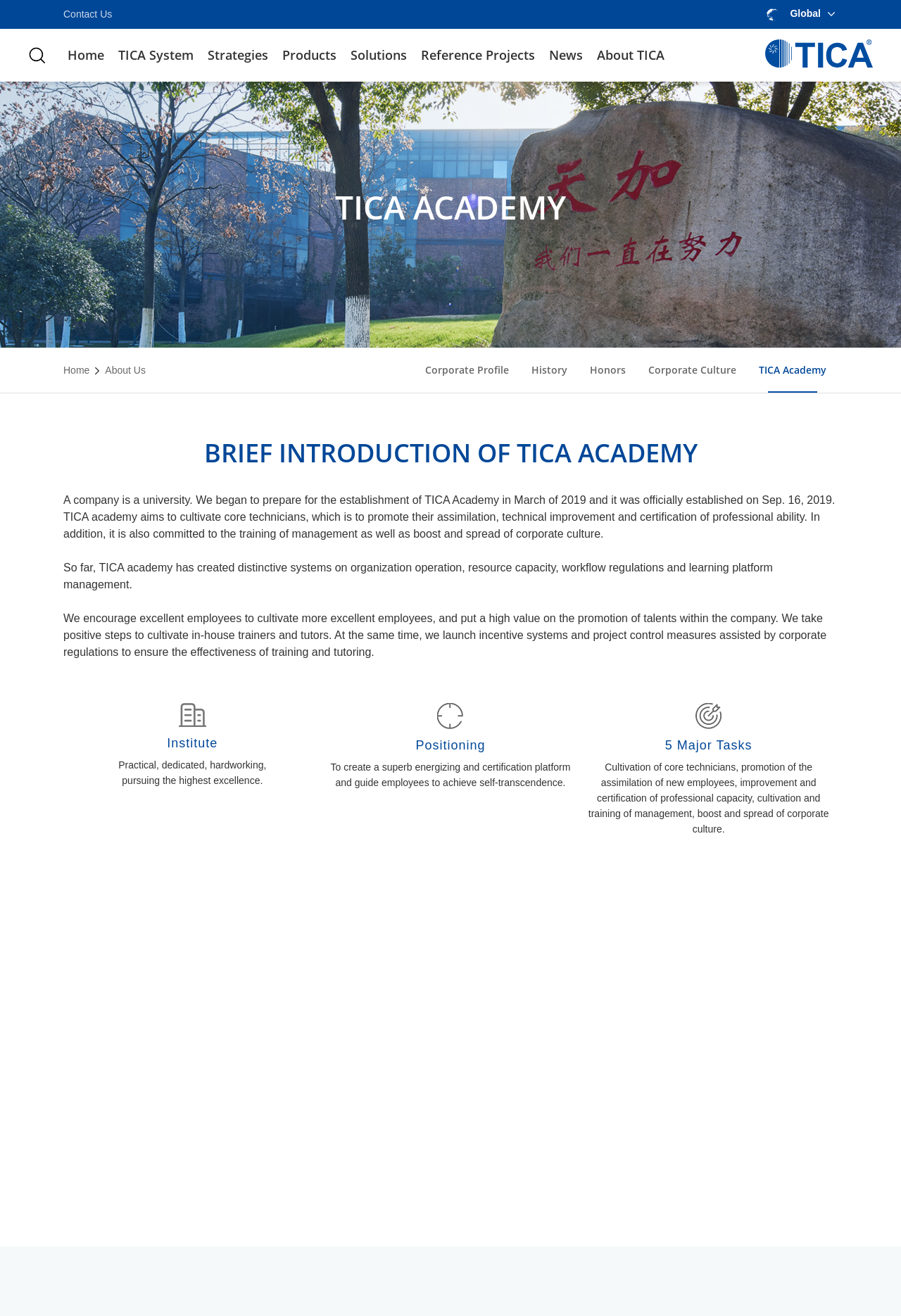Provide an in-depth description of the elements and layout of the webpage.

The webpage is about TICA Academy, a professional company established in 1991 that integrates R&D, manufacture, sales, and service of clean environment and thermal energy utilization. 

At the top left corner, there is a small image. Next to it, there are several links, including "Contact Us", "Home", "TICA System", "Strategies", "Products", "Solutions", "Reference Projects", "News", and "About TICA". 

On the top right corner, there is a link "Global" and an image with Chinese characters "南京天加环境科技有限公司". 

Below the top navigation bar, there is a heading "TICA ACADEMY" in the middle of the page. Underneath it, there are several links, including "Home", "About Us", "Corporate Profile", "History", "Honors", "Corporate Culture", and "TICA Academy". 

The main content of the page is divided into several sections. The first section has a heading "BRIEF INTRODUCTION OF TICA ACADEMY" and a paragraph of text describing the establishment and goals of TICA Academy. 

The next section has a heading "Institute" and describes the systems and values of TICA Academy. There are several short paragraphs of text and an image in this section. 

The following section has a heading "Positioning" and describes the goals and values of TICA Academy. There are two short paragraphs of text and an image in this section. 

The next section has a heading "5 Major Tasks" and lists the tasks of TICA Academy, including cultivation of core technicians, promotion of the assimilation of new employees, and boost and spread of corporate culture. 

At the bottom of the page, there are two lines of text, "Video" and "Dear TICA Member".